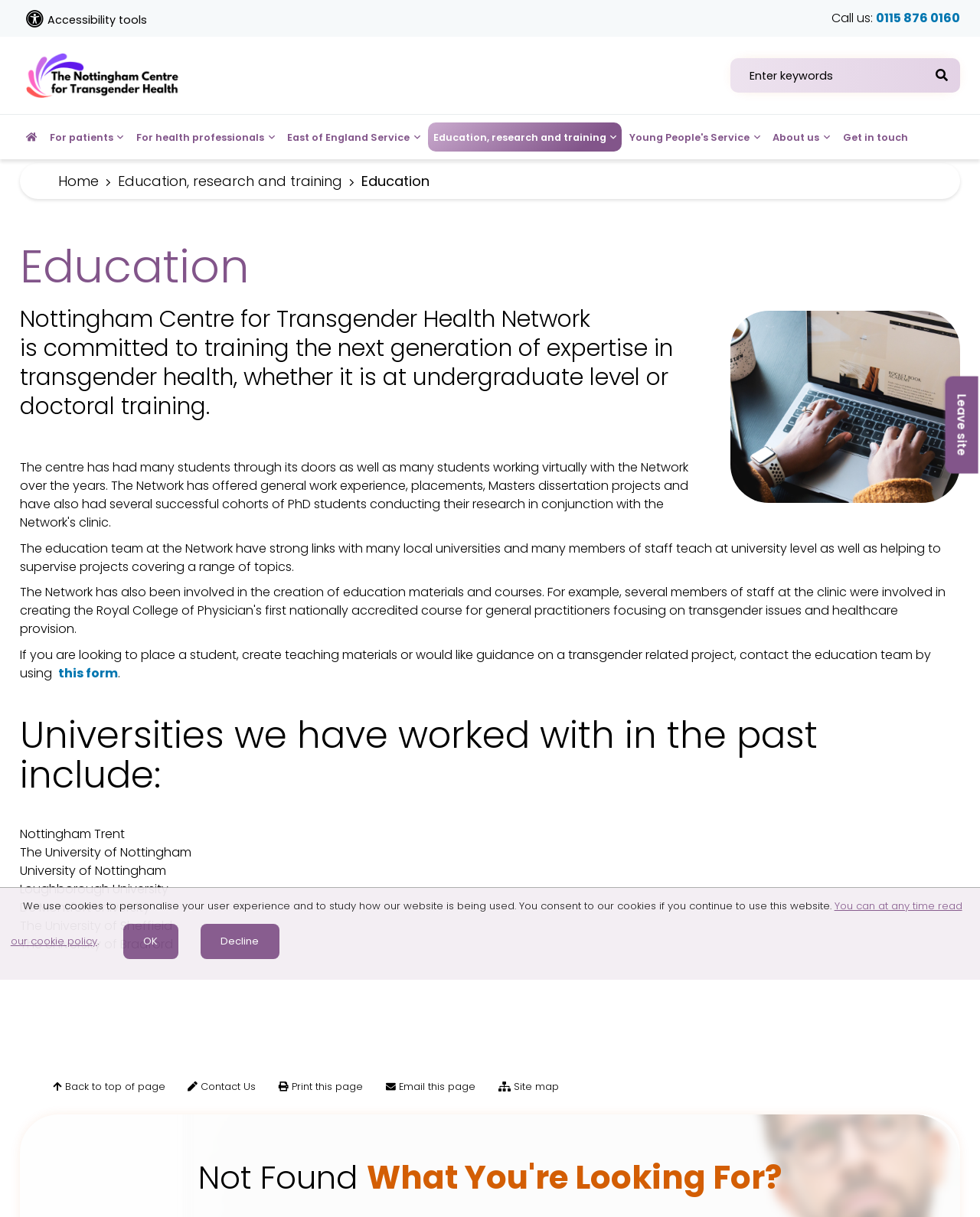Locate and provide the bounding box coordinates for the HTML element that matches this description: "Email this page".

[0.384, 0.886, 0.495, 0.899]